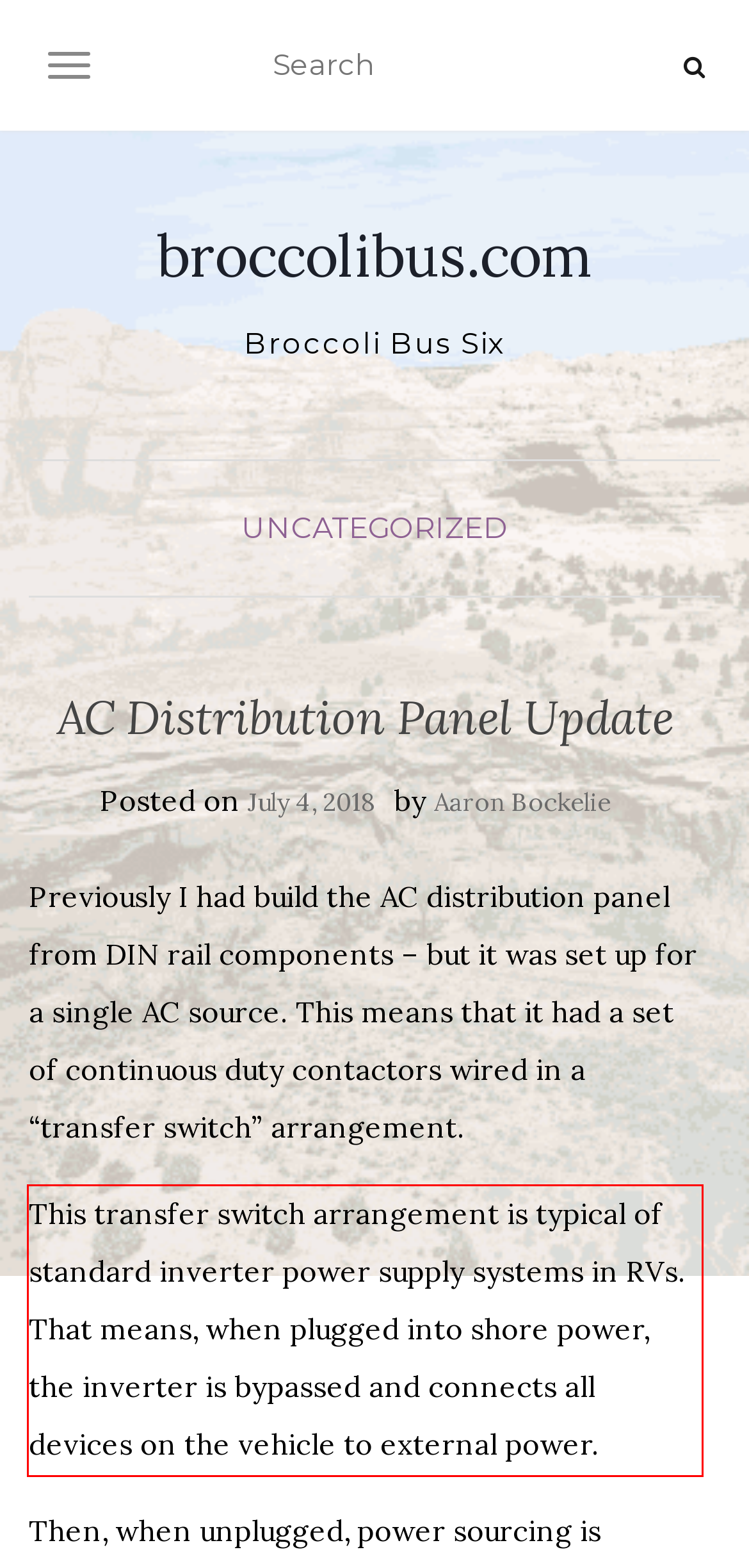Please examine the screenshot of the webpage and read the text present within the red rectangle bounding box.

This transfer switch arrangement is typical of standard inverter power supply systems in RVs. That means, when plugged into shore power, the inverter is bypassed and connects all devices on the vehicle to external power.